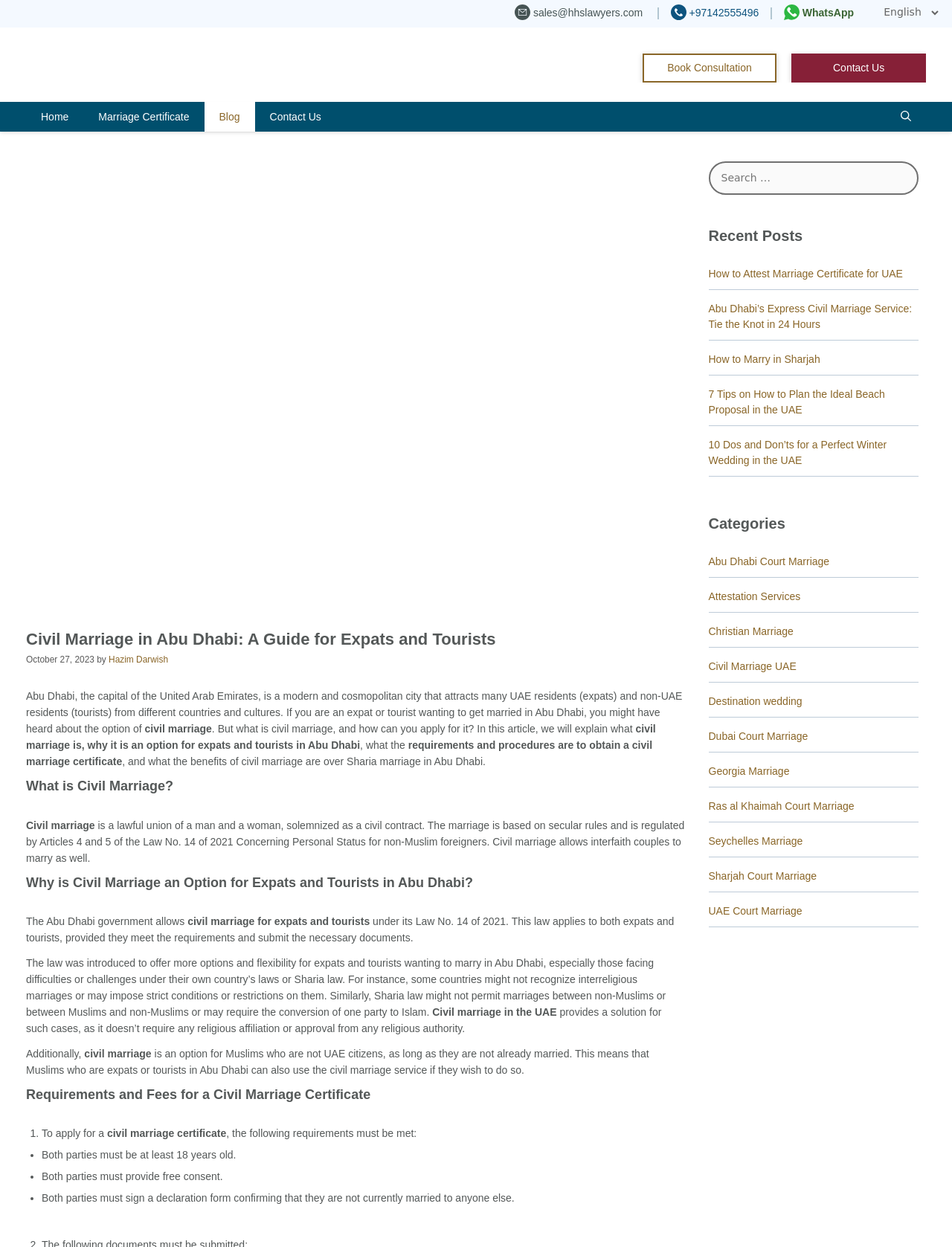What are the requirements for obtaining a civil marriage certificate?
Please look at the screenshot and answer using one word or phrase.

Both parties must be at least 18 years old, etc.